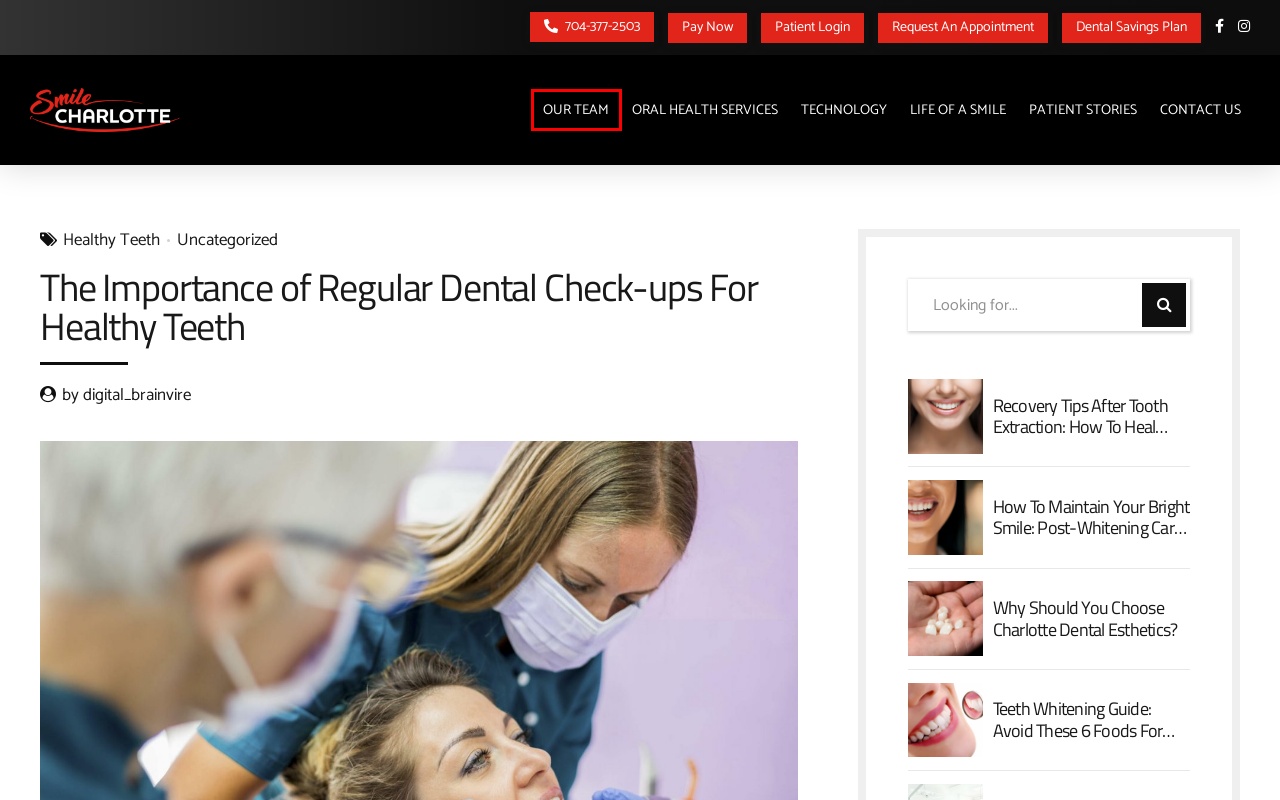Given a webpage screenshot featuring a red rectangle around a UI element, please determine the best description for the new webpage that appears after the element within the bounding box is clicked. The options are:
A. Family Dentistry in Charlotte | General Dentist | Smile Charlotte
B. Life of a Smile | Family Dentistry in Charlotte | Smile Charlotte
C. Our Team | Charlotte Dentist Office | Smile Charlotte
D. Oral Health Services - Smile Charlotte
E. Why Should You Choose Charlotte Dental Esthetics?
F. digital_brainvire, Author at Family Dentistry in Charlotte | General Dentist | Smile Charlotte
G. Patient Stories - Family Dentistry in Charlotte | General Dentist | Smile Charlotte
H. Dental Technology | Digital X-rays, CEREC & 3-D Scans | Smile Charlotte

C